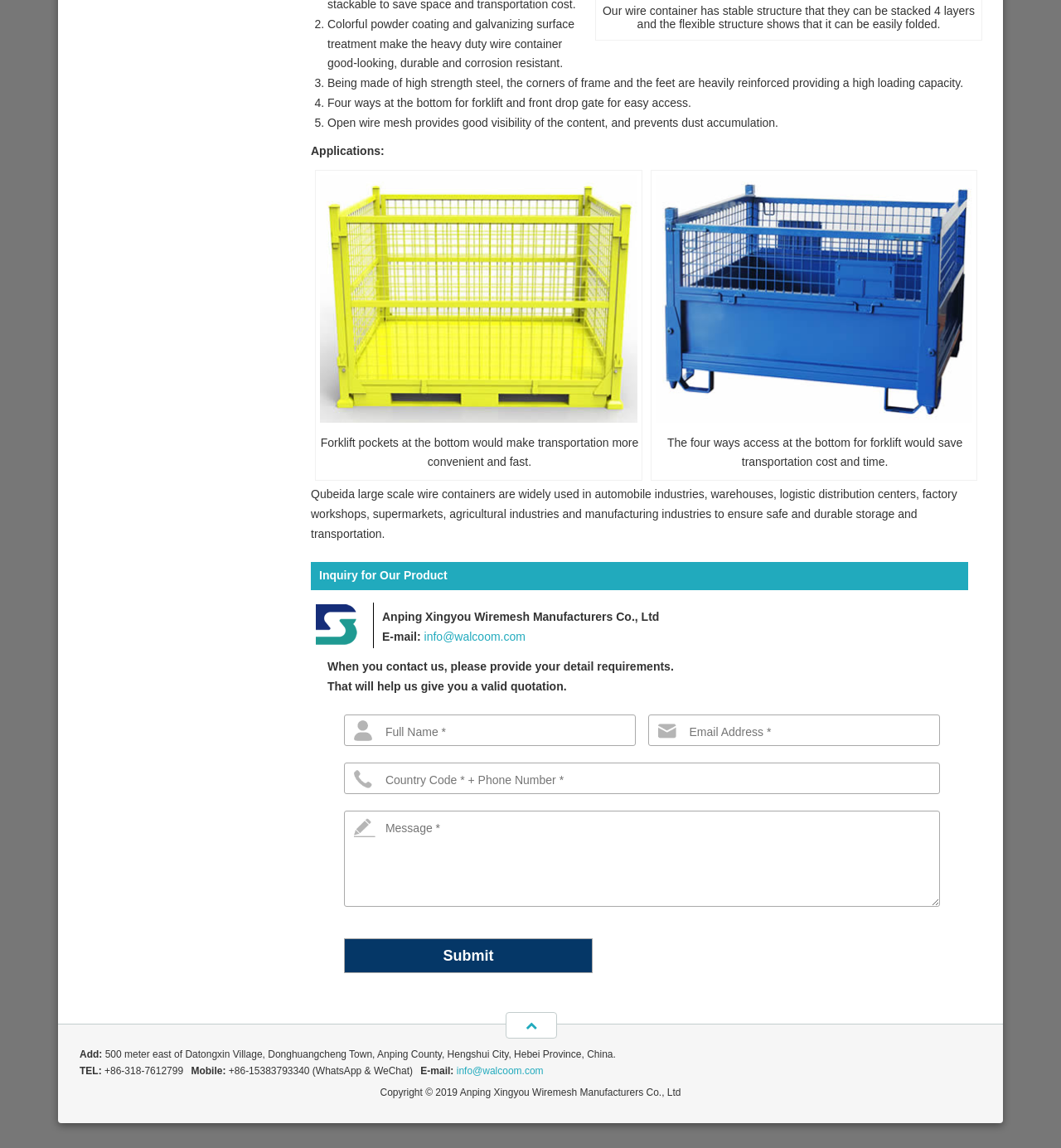Can you find the bounding box coordinates of the area I should click to execute the following instruction: "Fill in the 'Full Name' field"?

[0.324, 0.622, 0.599, 0.65]